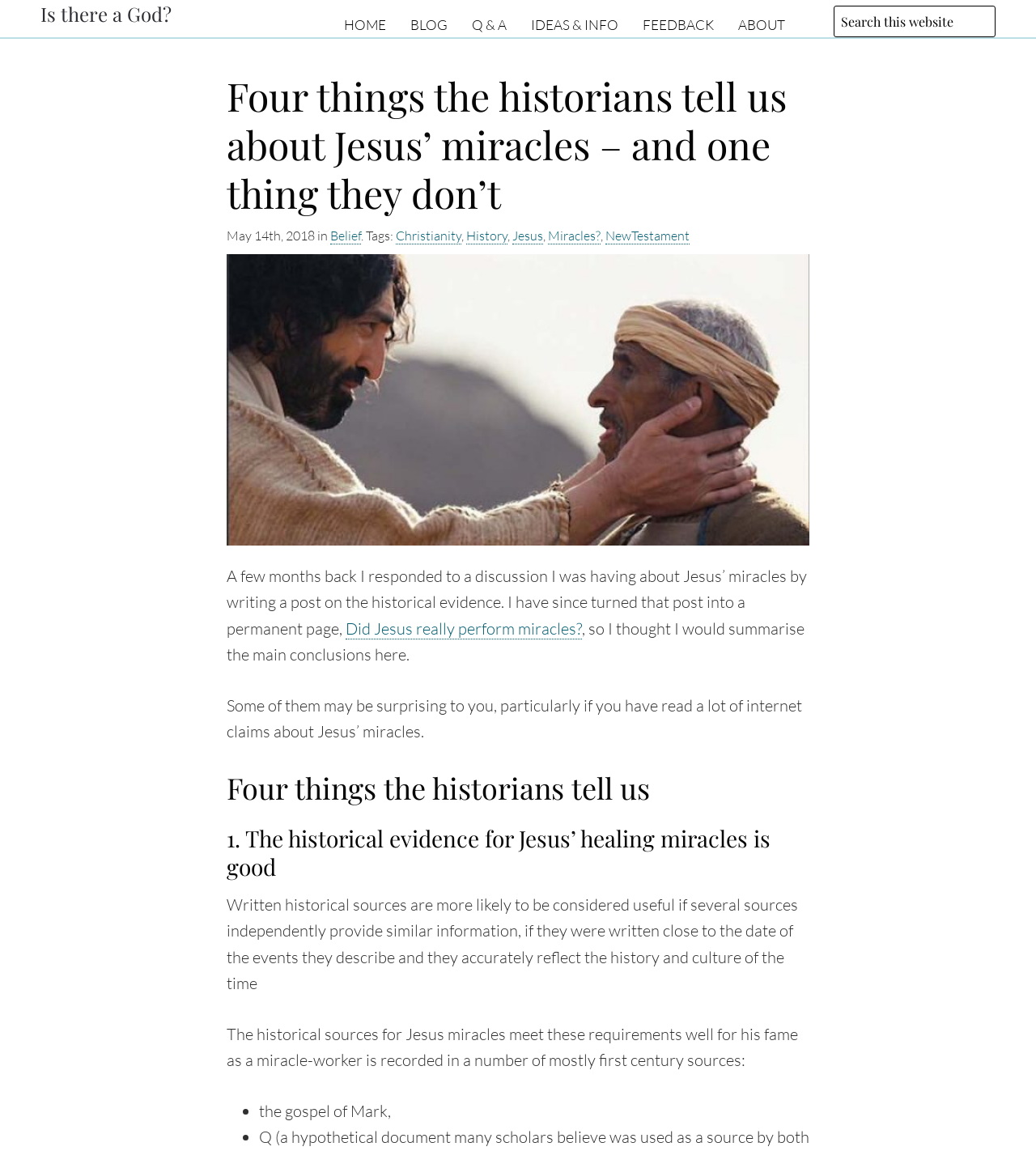Please locate the bounding box coordinates of the region I need to click to follow this instruction: "Read about Belief".

[0.319, 0.198, 0.348, 0.212]